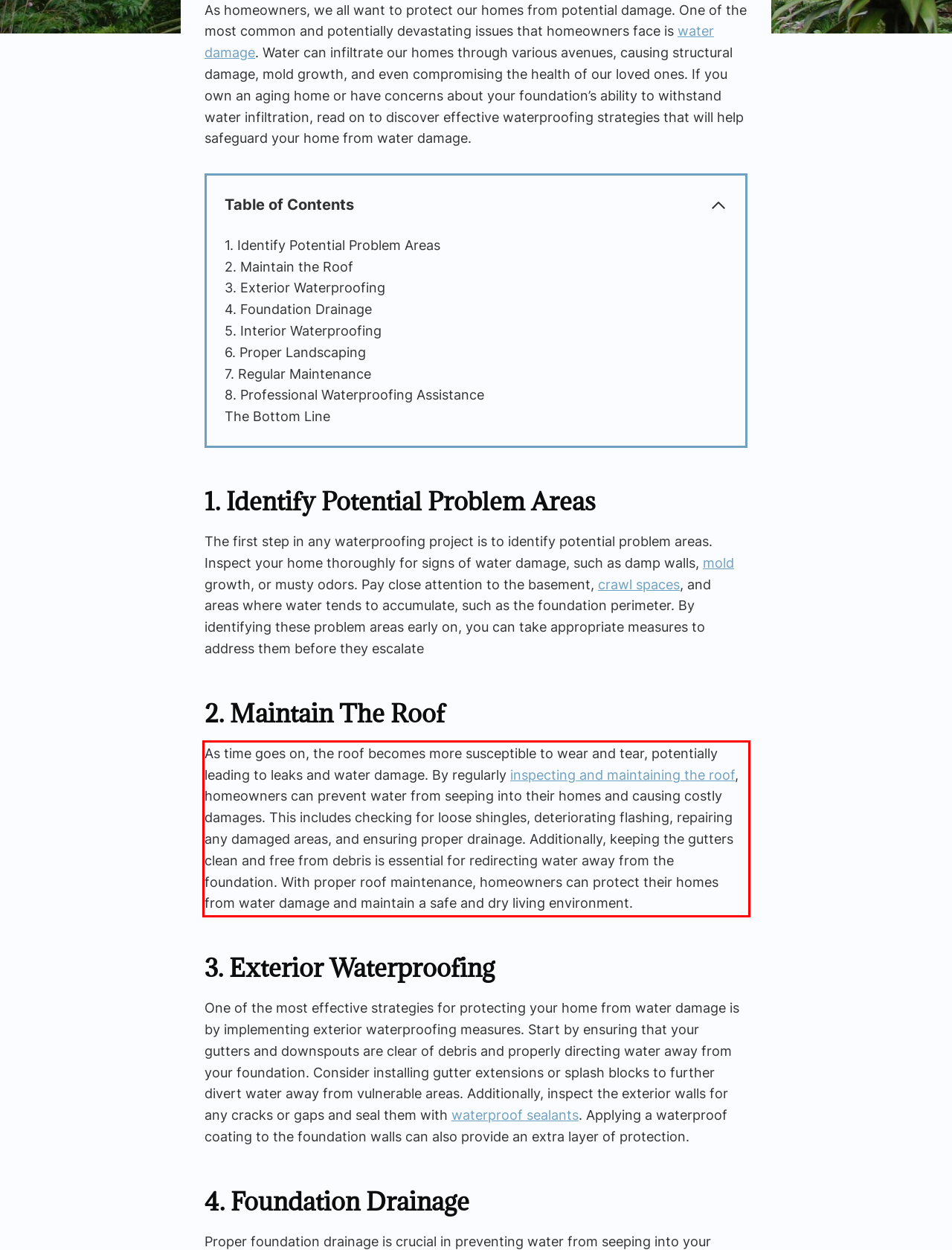Given a screenshot of a webpage with a red bounding box, extract the text content from the UI element inside the red bounding box.

As time goes on, the roof becomes more susceptible to wear and tear, potentially leading to leaks and water damage. By regularly inspecting and maintaining the roof, homeowners can prevent water from seeping into their homes and causing costly damages. This includes checking for loose shingles, deteriorating flashing, repairing any damaged areas, and ensuring proper drainage. Additionally, keeping the gutters clean and free from debris is essential for redirecting water away from the foundation. With proper roof maintenance, homeowners can protect their homes from water damage and maintain a safe and dry living environment.